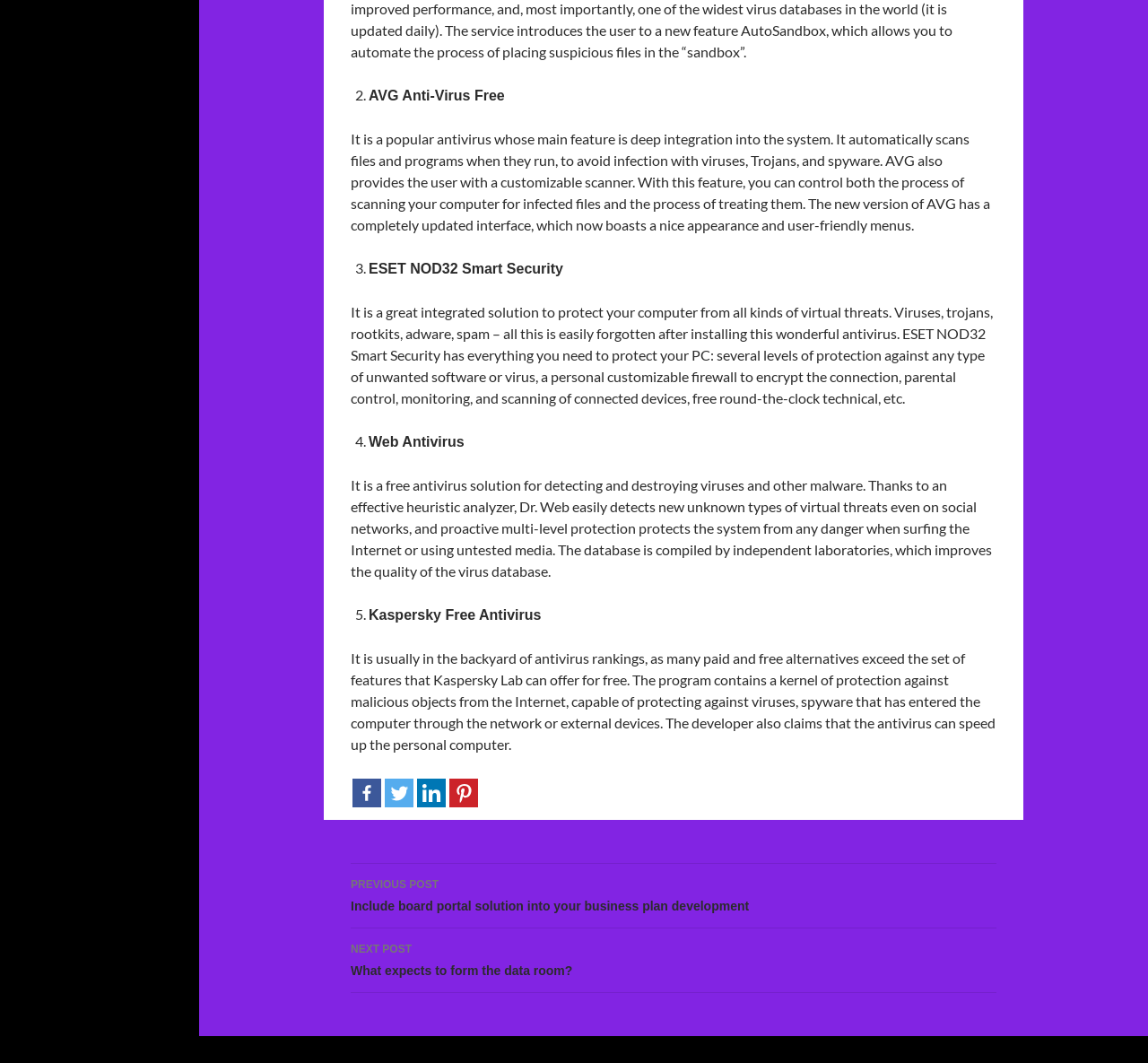What social media platforms are linked at the bottom?
Please respond to the question thoroughly and include all relevant details.

At the bottom of the webpage, there are links to four social media platforms, which are Facebook, Twitter, Linkedin, and Pinterest, allowing users to share or connect with the webpage's content.